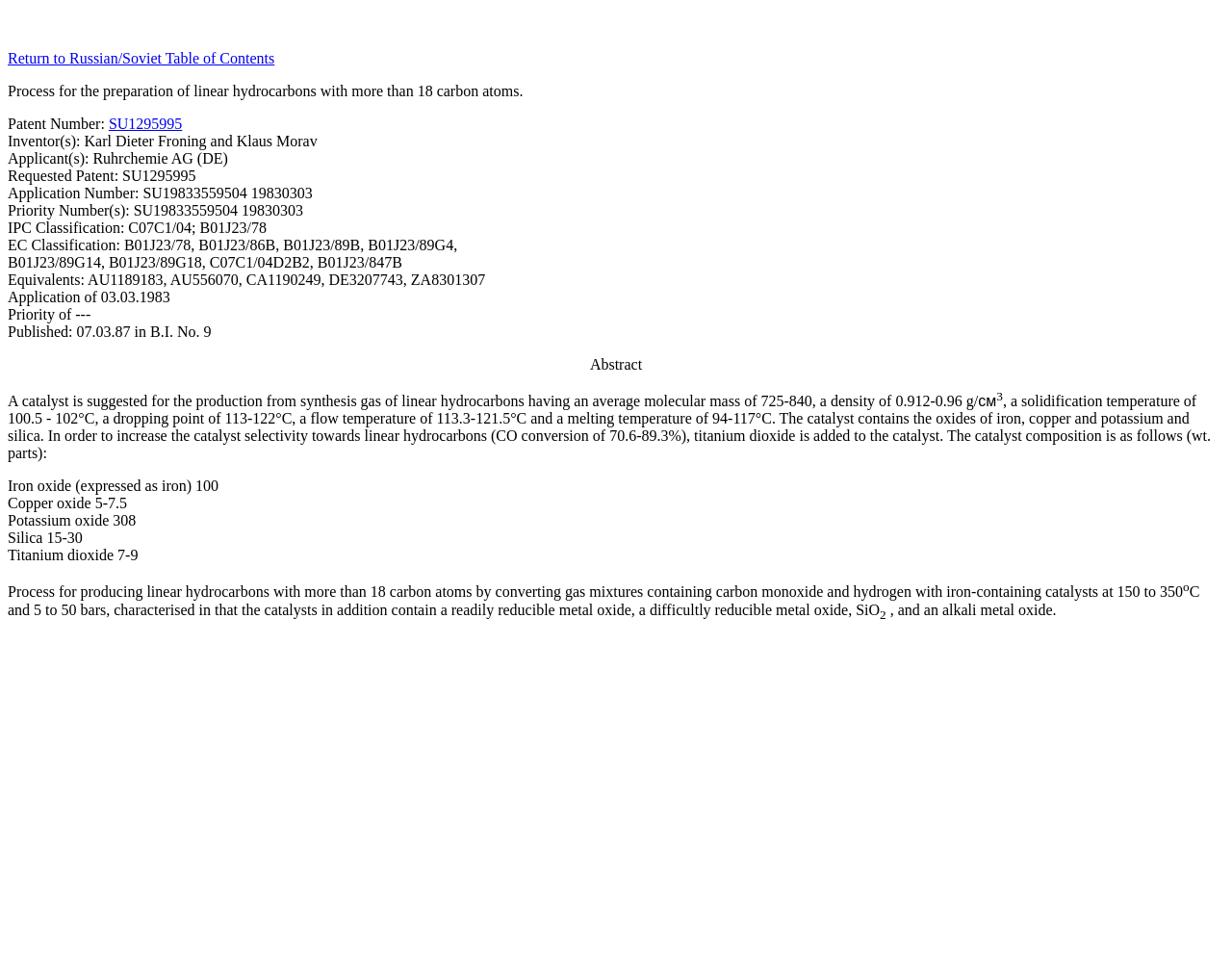Can you give a comprehensive explanation to the question given the content of the image?
What is the temperature range for the process?

I found the temperature range by reading the text, where it is described as 'Process for producing linear hydrocarbons with more than 18 carbon atoms by converting gas mixtures containing carbon monoxide and hydrogen with iron-containing catalysts at 150 to 350°C'.